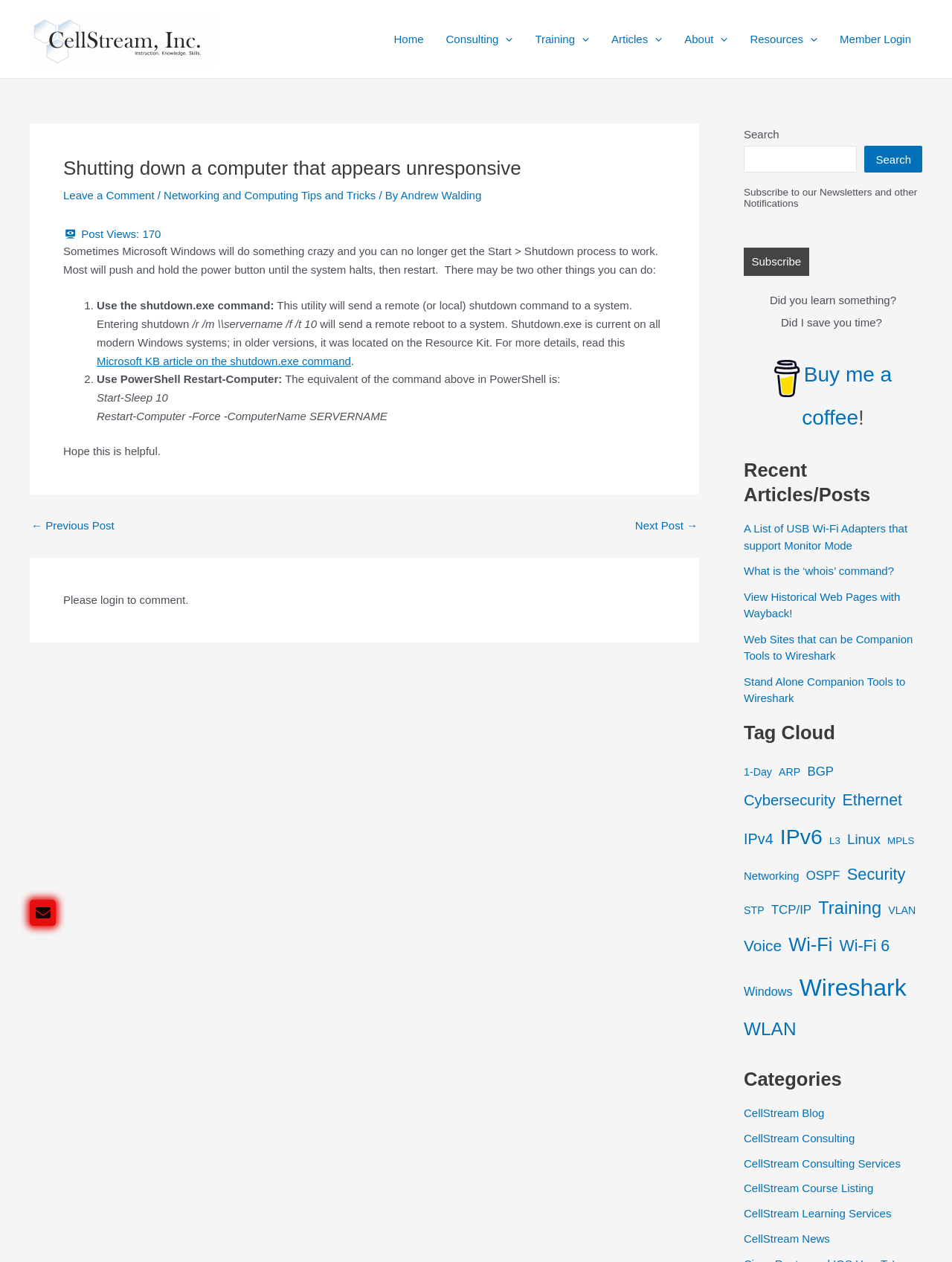Pinpoint the bounding box coordinates of the element to be clicked to execute the instruction: "Click on the 'Home' link".

[0.402, 0.007, 0.457, 0.055]